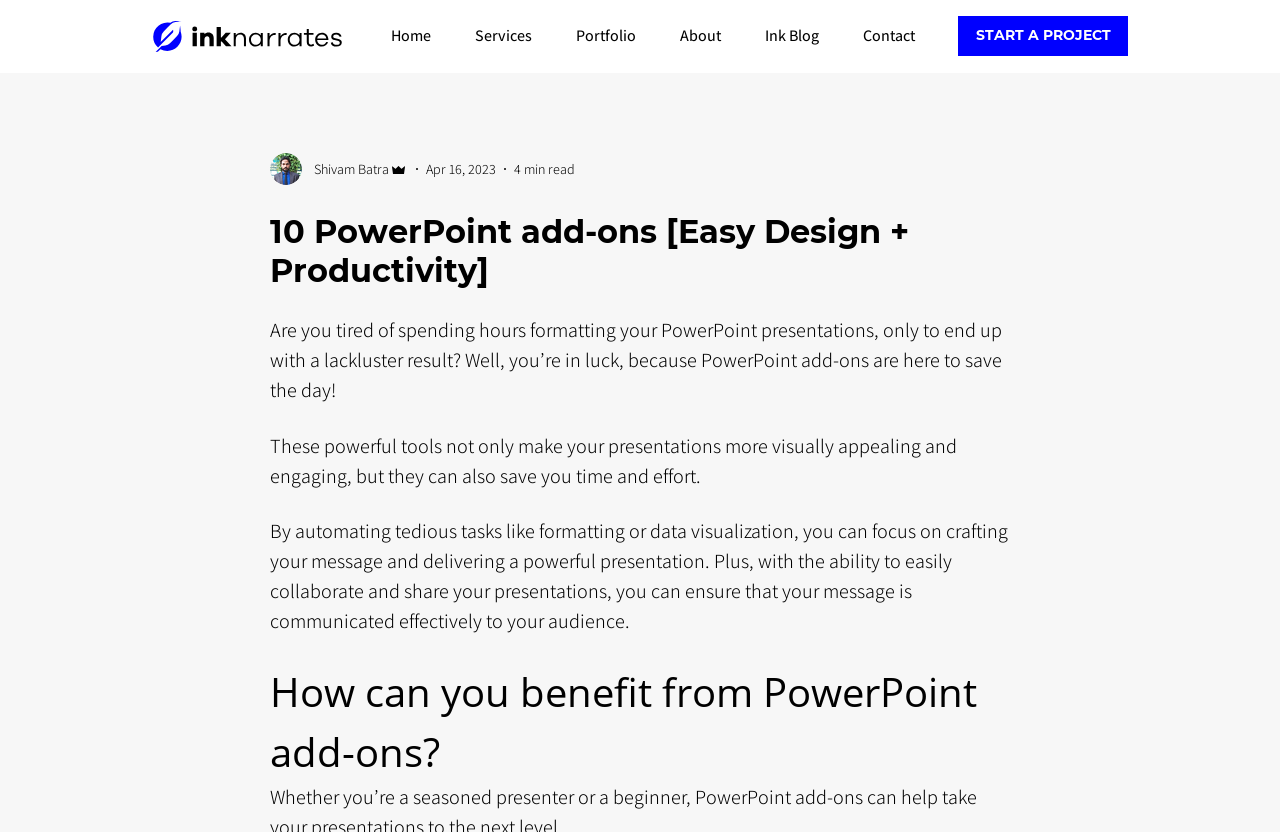What is the purpose of PowerPoint add-ons?
Based on the screenshot, give a detailed explanation to answer the question.

According to the text, PowerPoint add-ons can save time and effort by automating tedious tasks like formatting or data visualization, allowing the user to focus on crafting their message and delivering a powerful presentation.